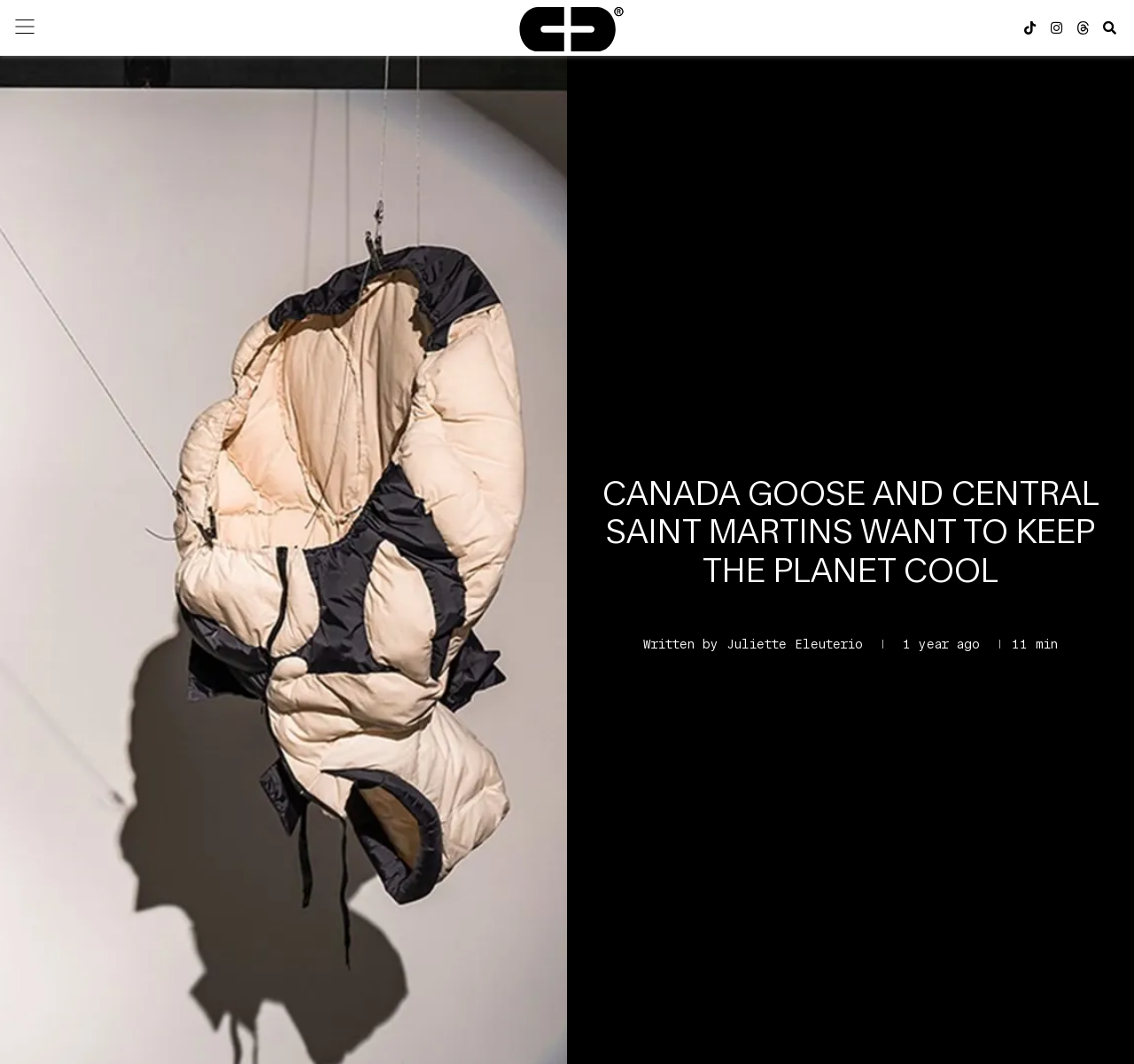Please specify the bounding box coordinates in the format (top-left x, top-left y, bottom-right x, bottom-right y), with values ranging from 0 to 1. Identify the bounding box for the UI component described as follows: Search

[0.967, 0.013, 0.99, 0.038]